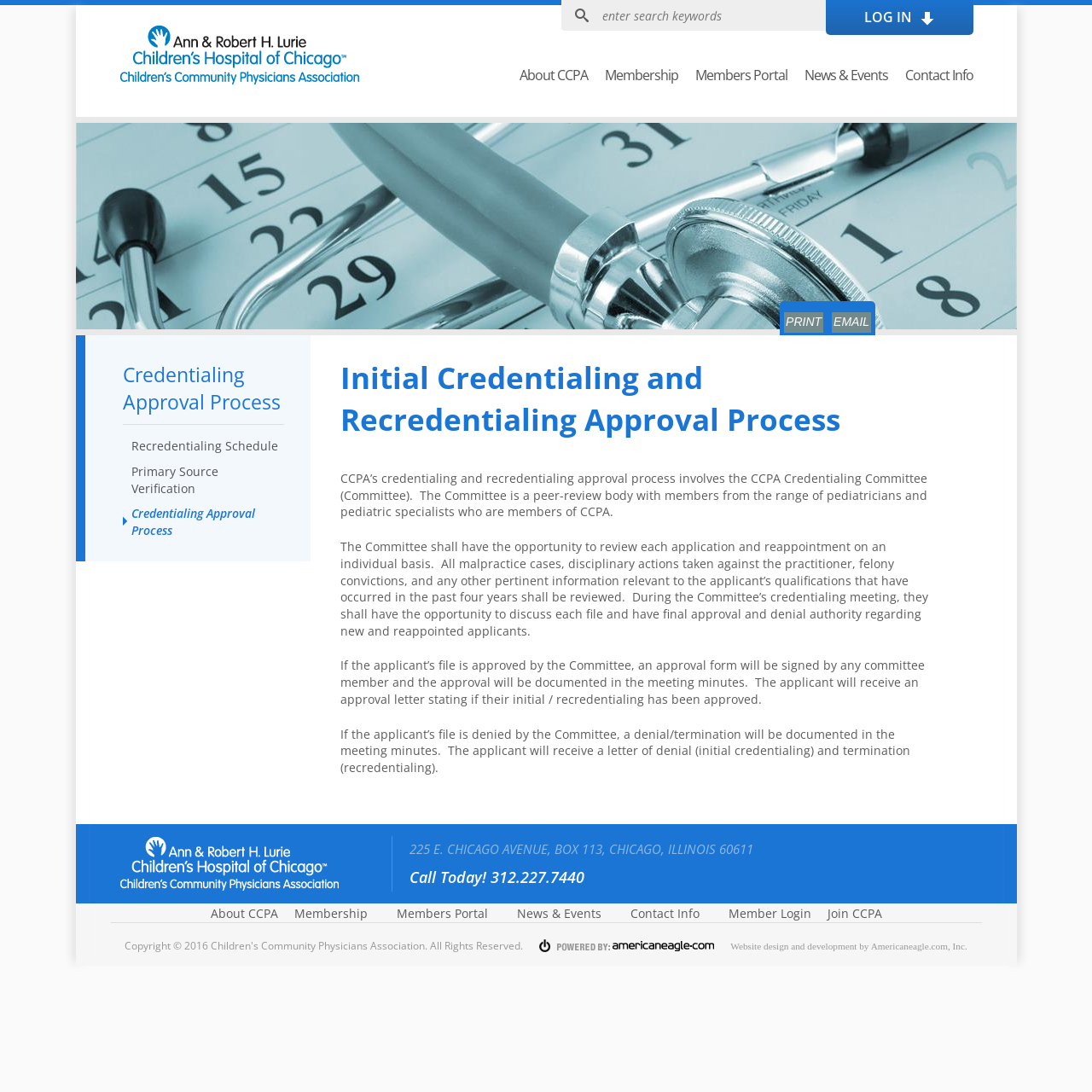What is the position of the search box?
Please provide a single word or phrase based on the screenshot.

Top-right corner